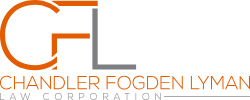Based on the visual content of the image, answer the question thoroughly: What values does the logo reflect?

The logo reflects a sense of professionalism and trustworthiness, embodying the values of the legal services provided by the firm, which is evident from the elegant combination of the letters 'C', 'F', and 'L' in a bold, modern style.